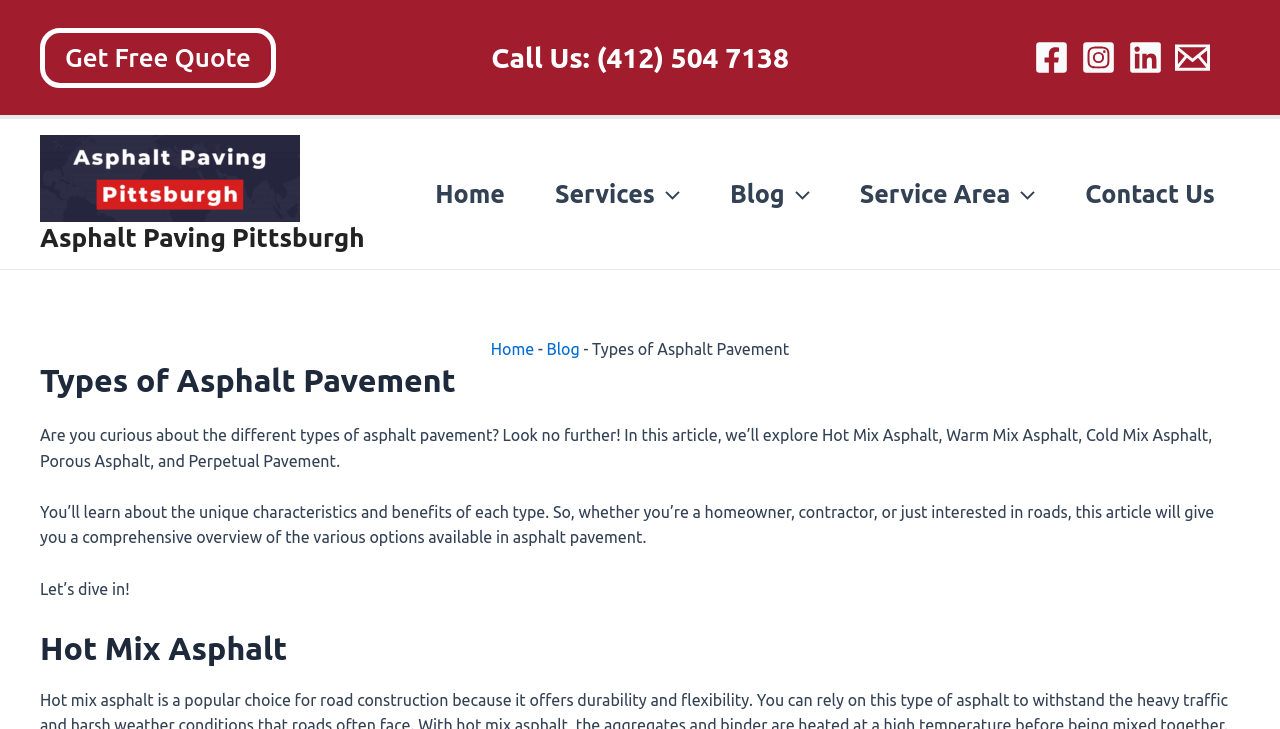Given the description: "Get Free Quote", determine the bounding box coordinates of the UI element. The coordinates should be formatted as four float numbers between 0 and 1, [left, top, right, bottom].

[0.031, 0.038, 0.216, 0.12]